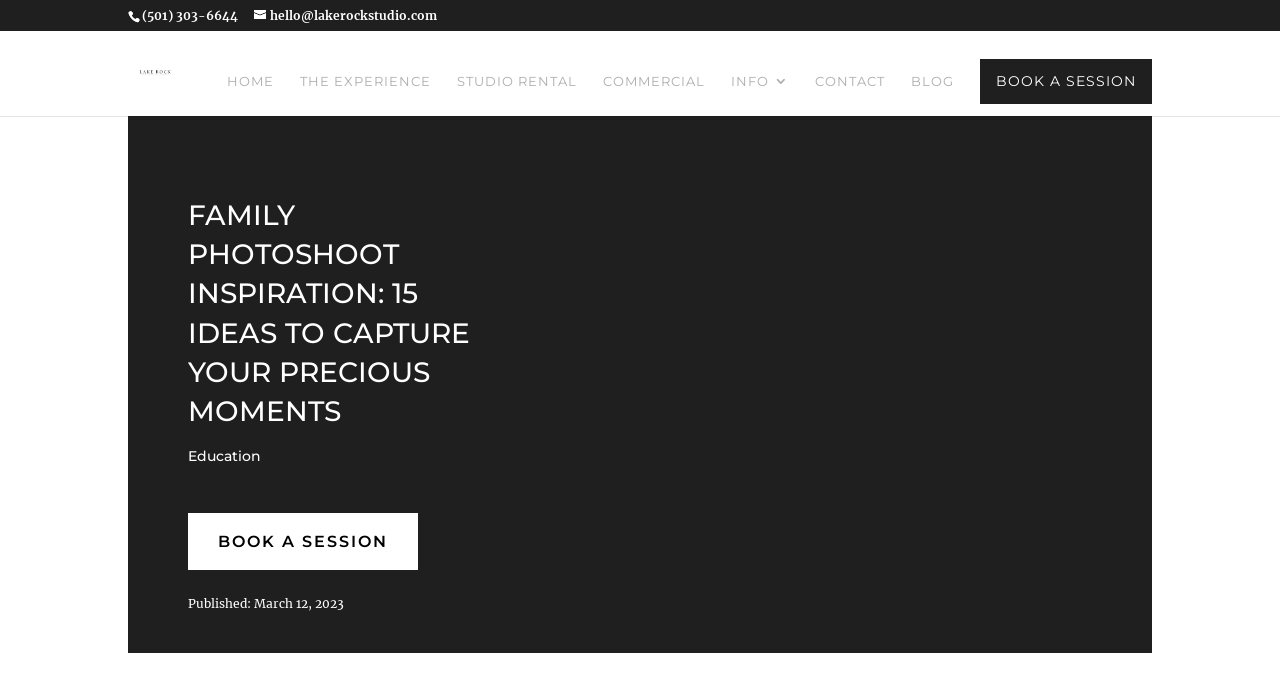Please find the main title text of this webpage.

FAMILY PHOTOSHOOT INSPIRATION: 15 IDEAS TO CAPTURE YOUR PRECIOUS MOMENTS